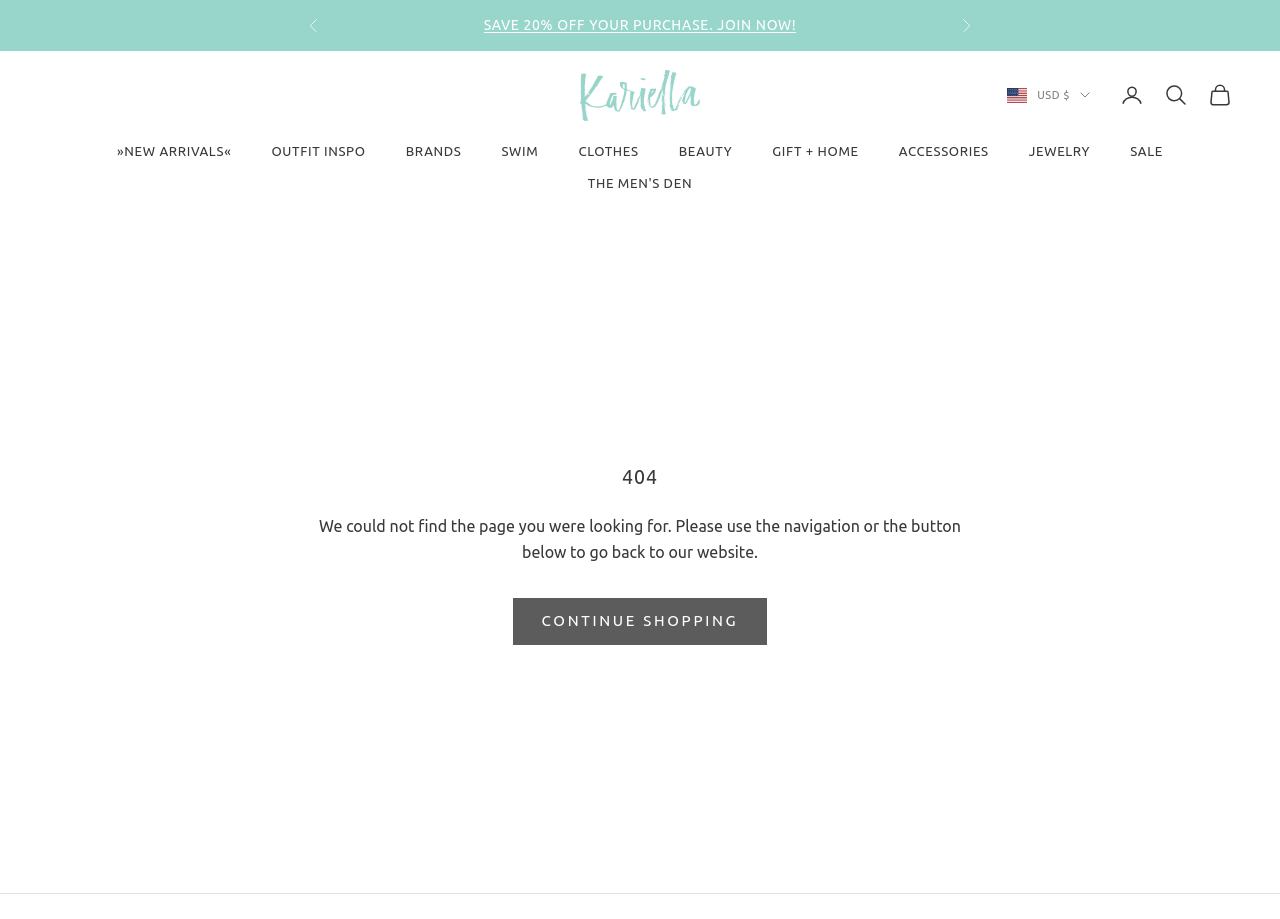Please identify the bounding box coordinates of the region to click in order to complete the given instruction: "Click the 'Kariella keriella White logo' link". The coordinates should be four float numbers between 0 and 1, i.e., [left, top, right, bottom].

[0.453, 0.076, 0.547, 0.131]